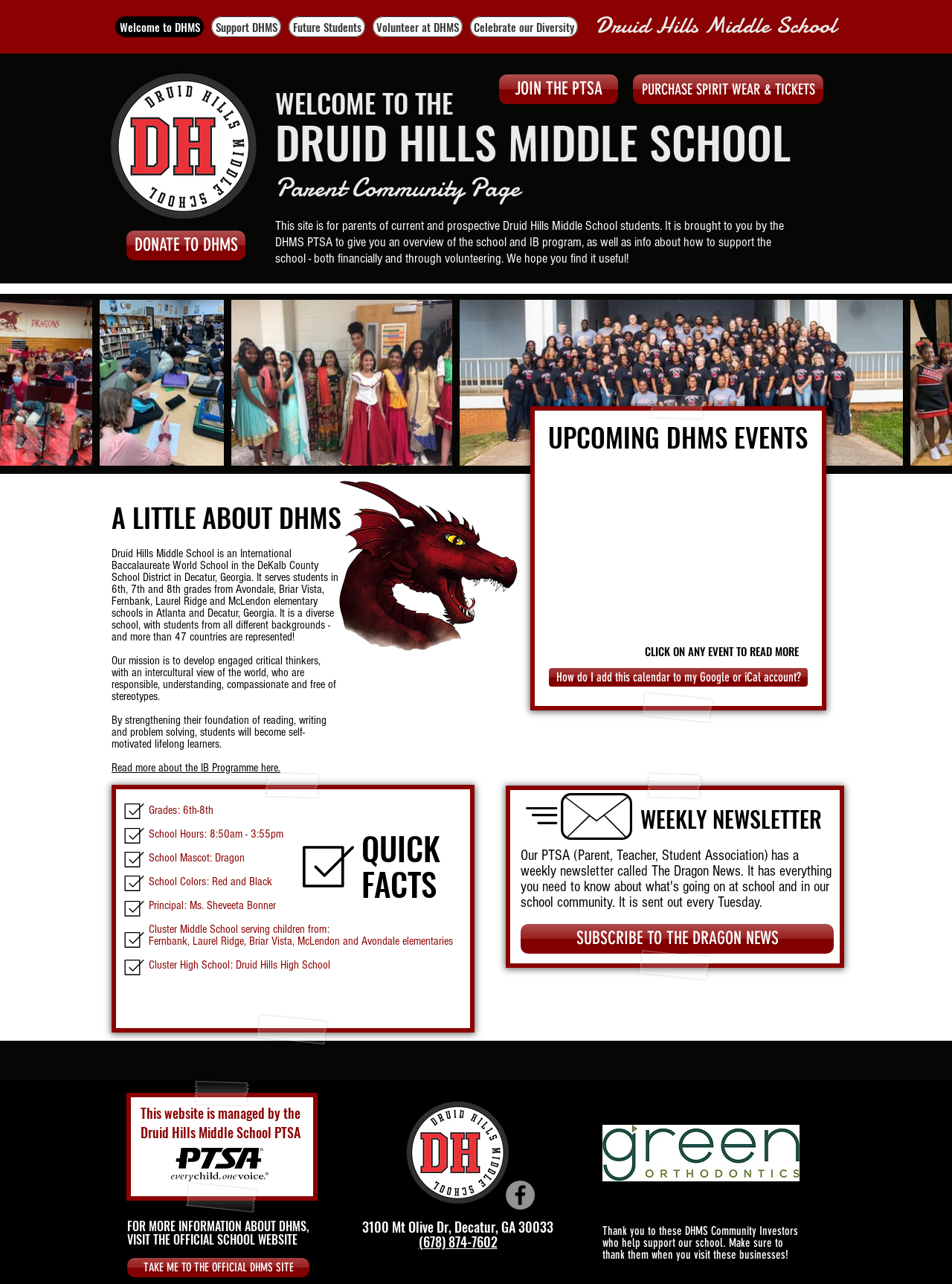Determine the bounding box coordinates for the HTML element described here: "Future Students".

[0.303, 0.013, 0.384, 0.029]